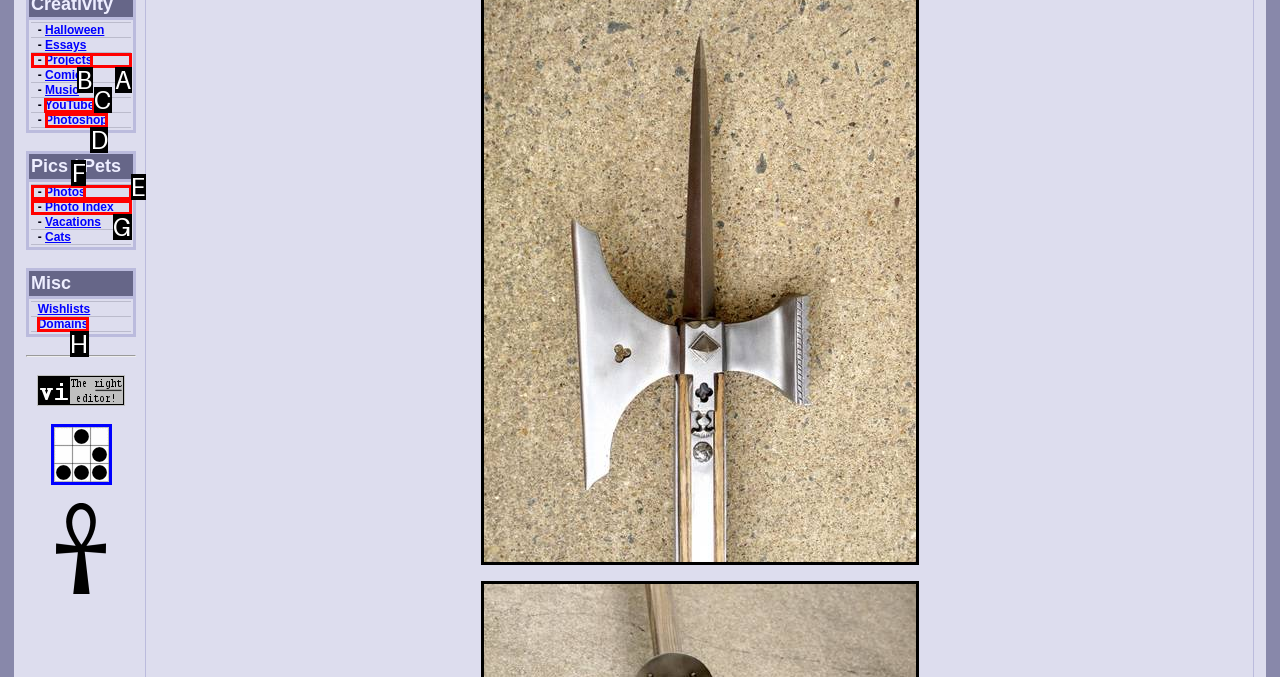Given the description: curriculum vitae, identify the HTML element that corresponds to it. Respond with the letter of the correct option.

None